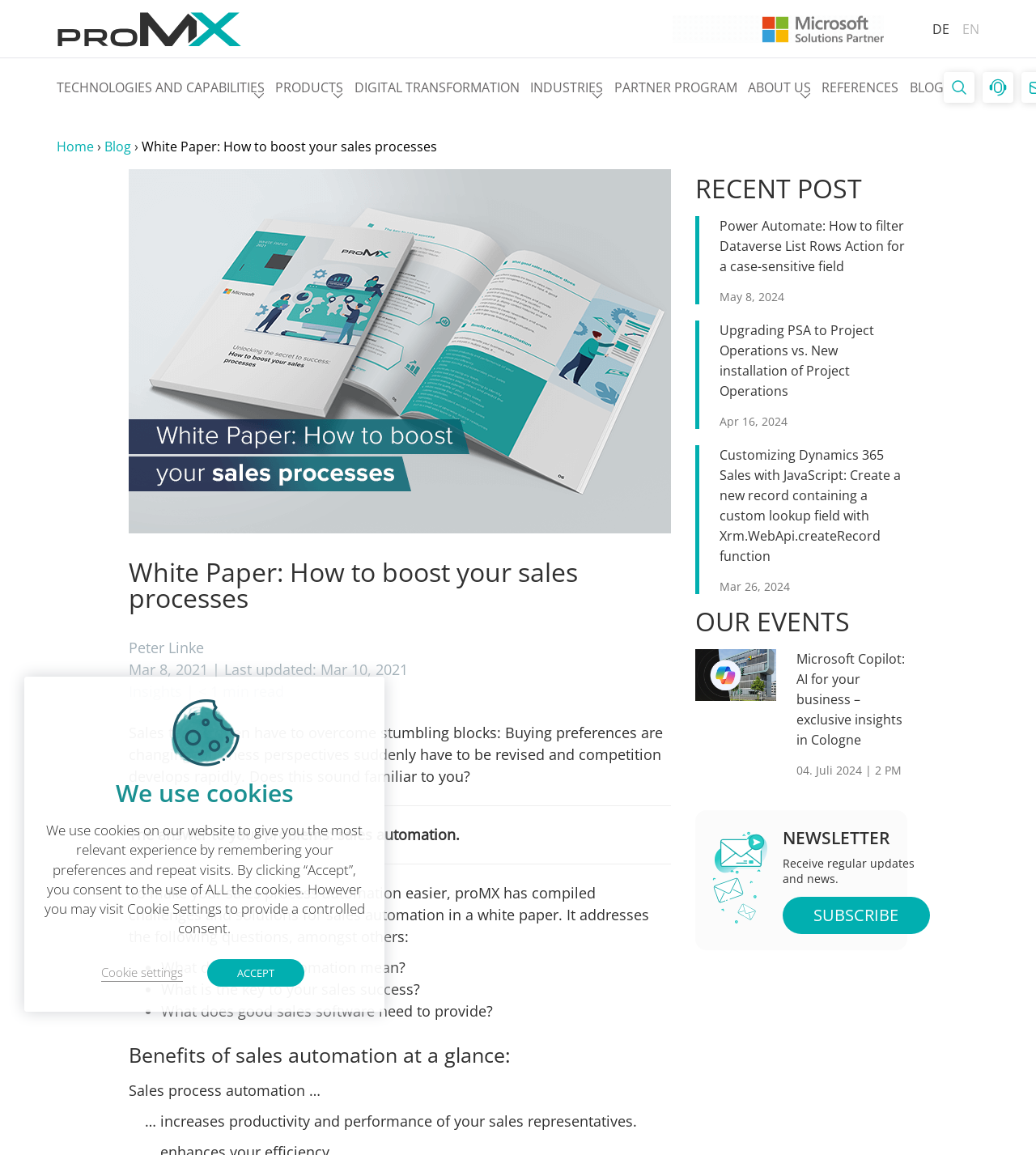Please determine the bounding box coordinates of the clickable area required to carry out the following instruction: "Subscribe to the NEWSLETTER". The coordinates must be four float numbers between 0 and 1, represented as [left, top, right, bottom].

[0.755, 0.776, 0.897, 0.808]